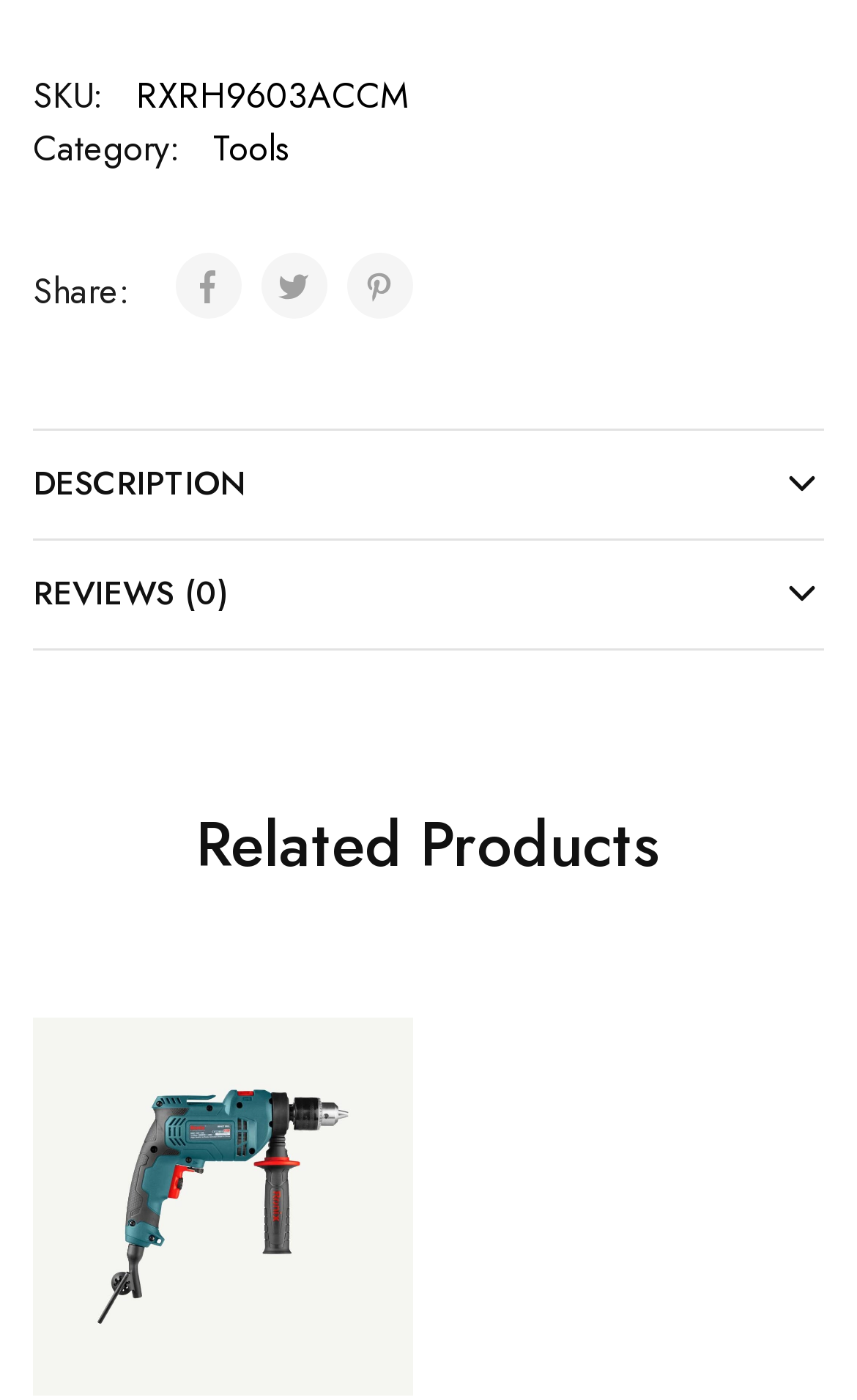Determine the bounding box coordinates of the clickable element necessary to fulfill the instruction: "Read reviews". Provide the coordinates as four float numbers within the 0 to 1 range, i.e., [left, top, right, bottom].

[0.038, 0.385, 0.962, 0.464]